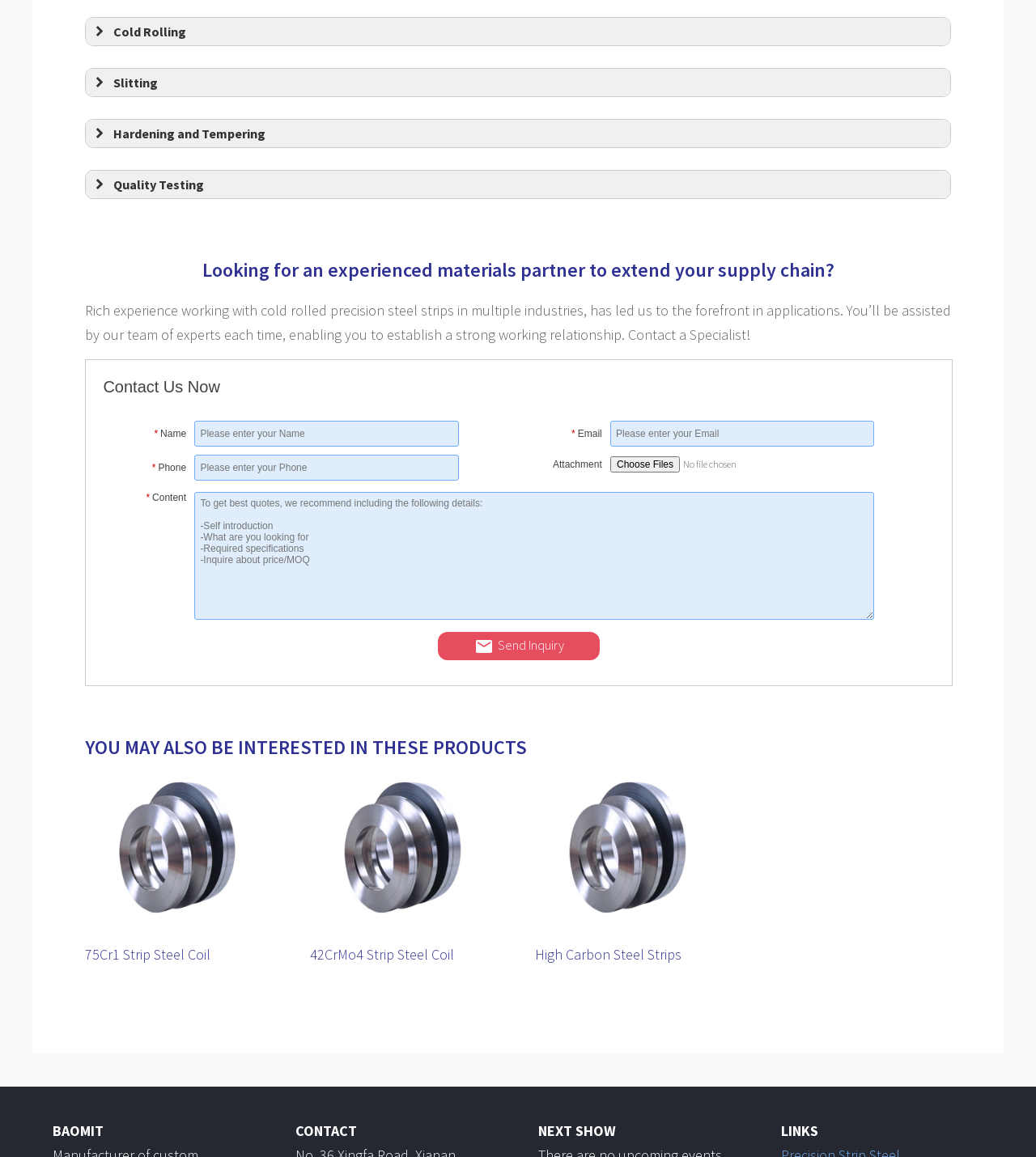Determine the bounding box coordinates of the section I need to click to execute the following instruction: "Click the Send Inquiry button". Provide the coordinates as four float numbers between 0 and 1, i.e., [left, top, right, bottom].

[0.423, 0.546, 0.579, 0.57]